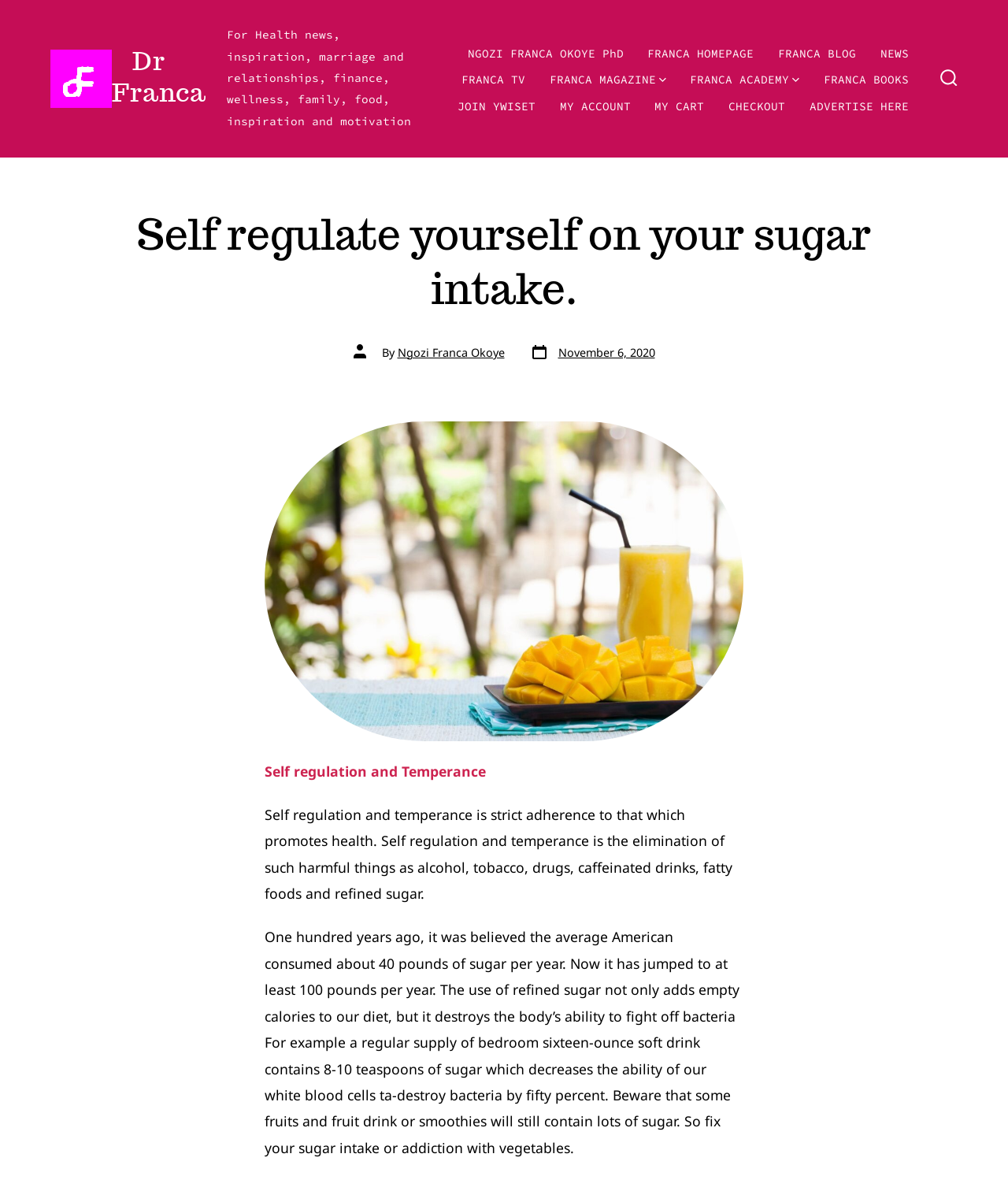Using the information shown in the image, answer the question with as much detail as possible: How many links are in the navigation menu?

I counted the links in the navigation menu, which are 'NGOZI FRANCA OKOYE PhD', 'FRANCA HOMEPAGE', 'FRANCA BLOG', 'NEWS', 'FRANCA TV', 'FRANCA MAGAZINE', 'FRANCA ACADEMY', 'JOIN YWISET', 'MY ACCOUNT', 'MY CART', and 'CHECKOUT', and found that there are 9 links in total.